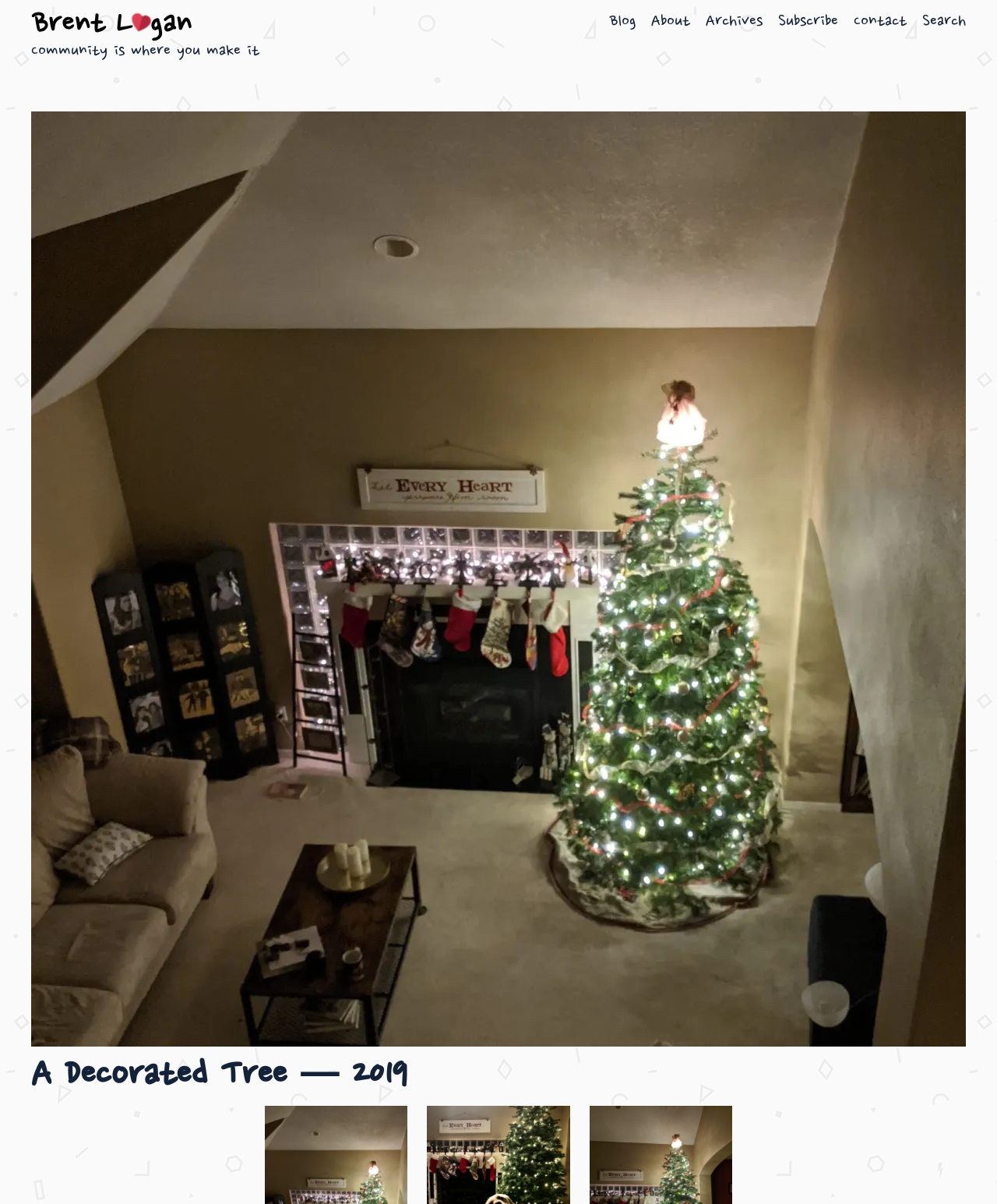What is the name of the author?
Please answer the question with a detailed and comprehensive explanation.

I found the link element with the text 'Brent Logan' which is likely the name of the author.